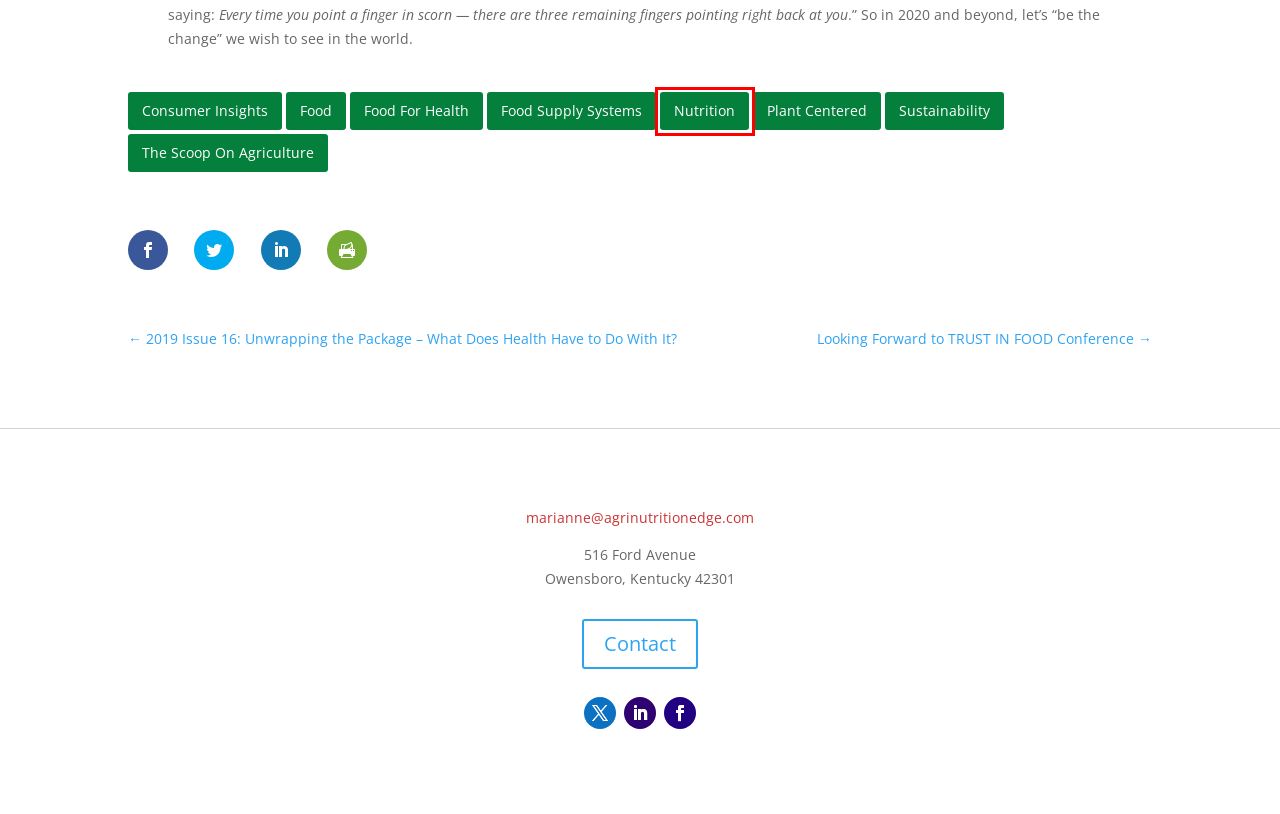View the screenshot of the webpage containing a red bounding box around a UI element. Select the most fitting webpage description for the new page shown after the element in the red bounding box is clicked. Here are the candidates:
A. Food Archives - Agrinutrition Edge
B. Food Supply Systems Archives - Agrinutrition Edge
C. Looking Forward to TRUST IN FOOD Conference - Agrinutrition Edge
D. Nutrition Archives - Agrinutrition Edge
E. Contact - Agrinutrition Edge
F. The Scoop On Agriculture Archives - Agrinutrition Edge
G. 2019 Issue 16: Unwrapping the Package – What Does Health Have to Do With It? - Agrinutrition Edge
H. Plant Centered Archives - Agrinutrition Edge

D